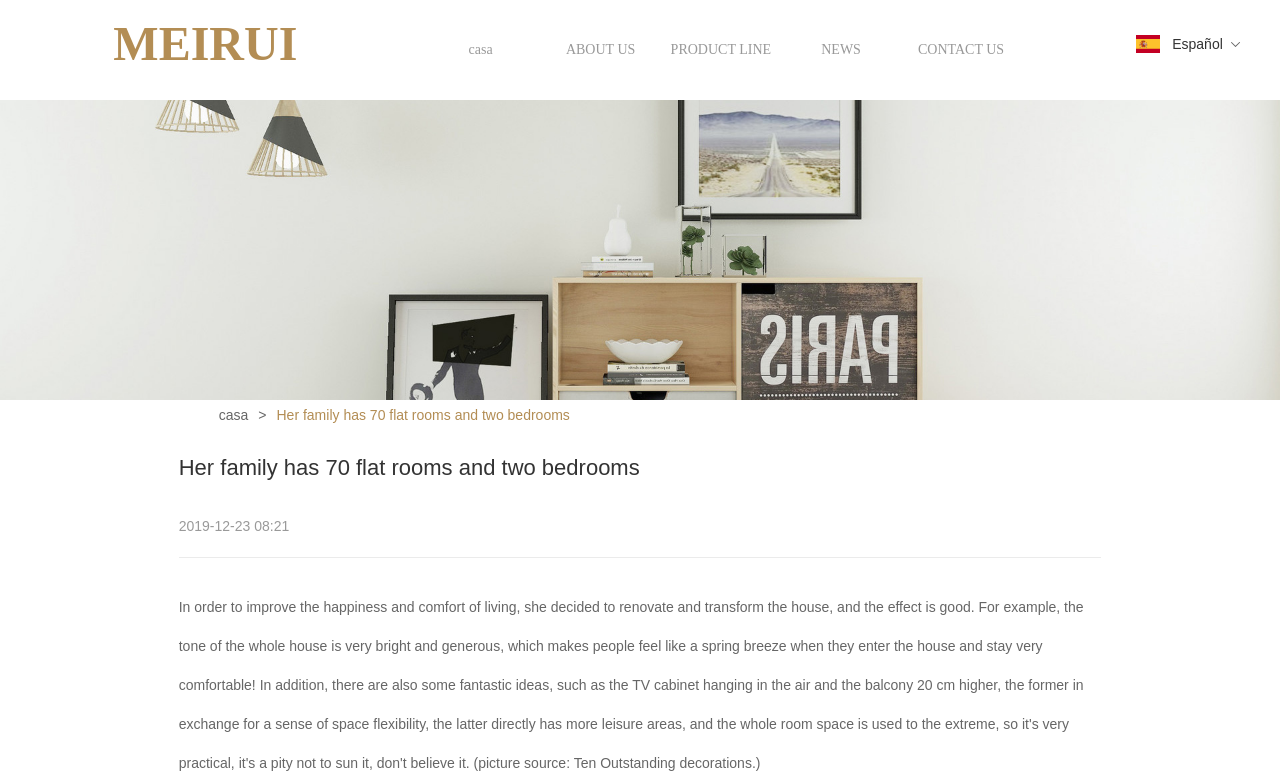What is the title of the current page?
Look at the screenshot and respond with a single word or phrase.

Her family has 70 flat rooms and two bedrooms